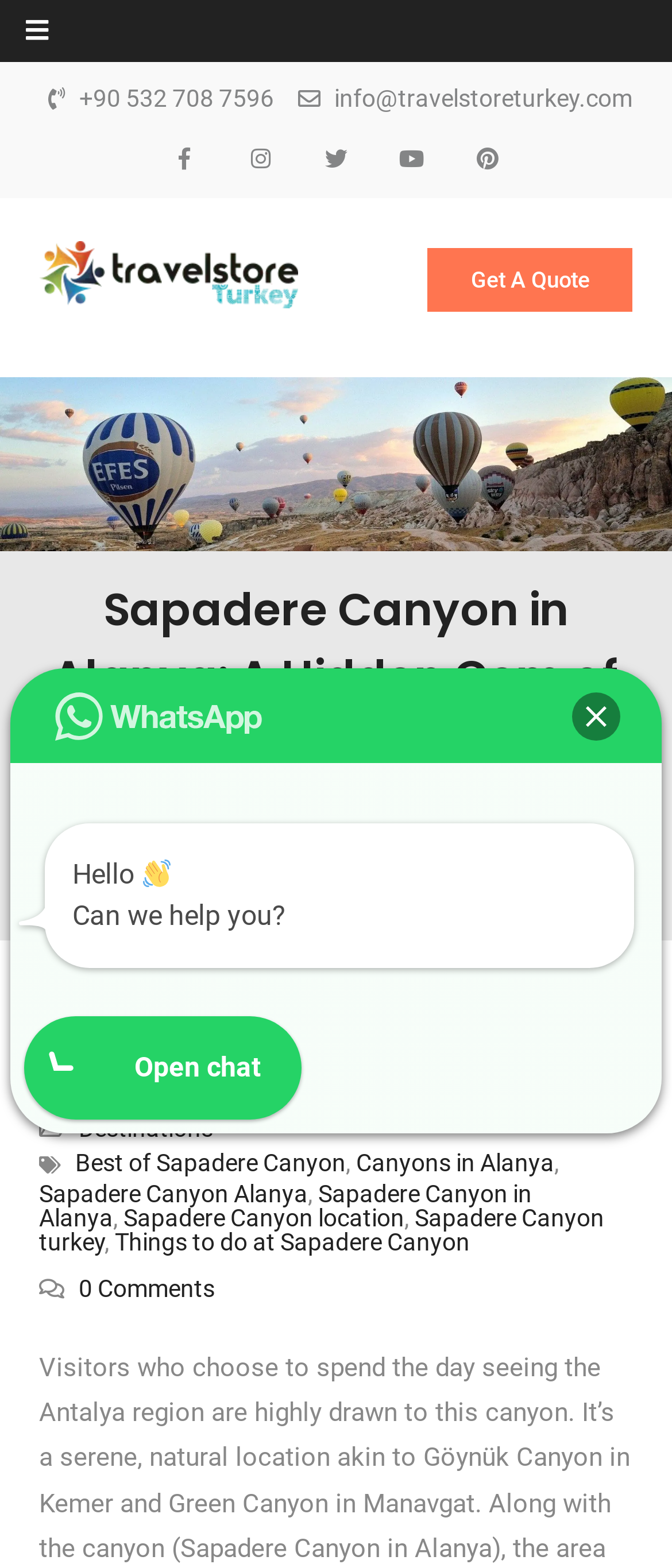What is the email address of Travel Store Turkey?
Using the image as a reference, deliver a detailed and thorough answer to the question.

I found the email address by looking at the link element with the text 'info@travelstoreturkey.com' which is located at the top of the webpage.